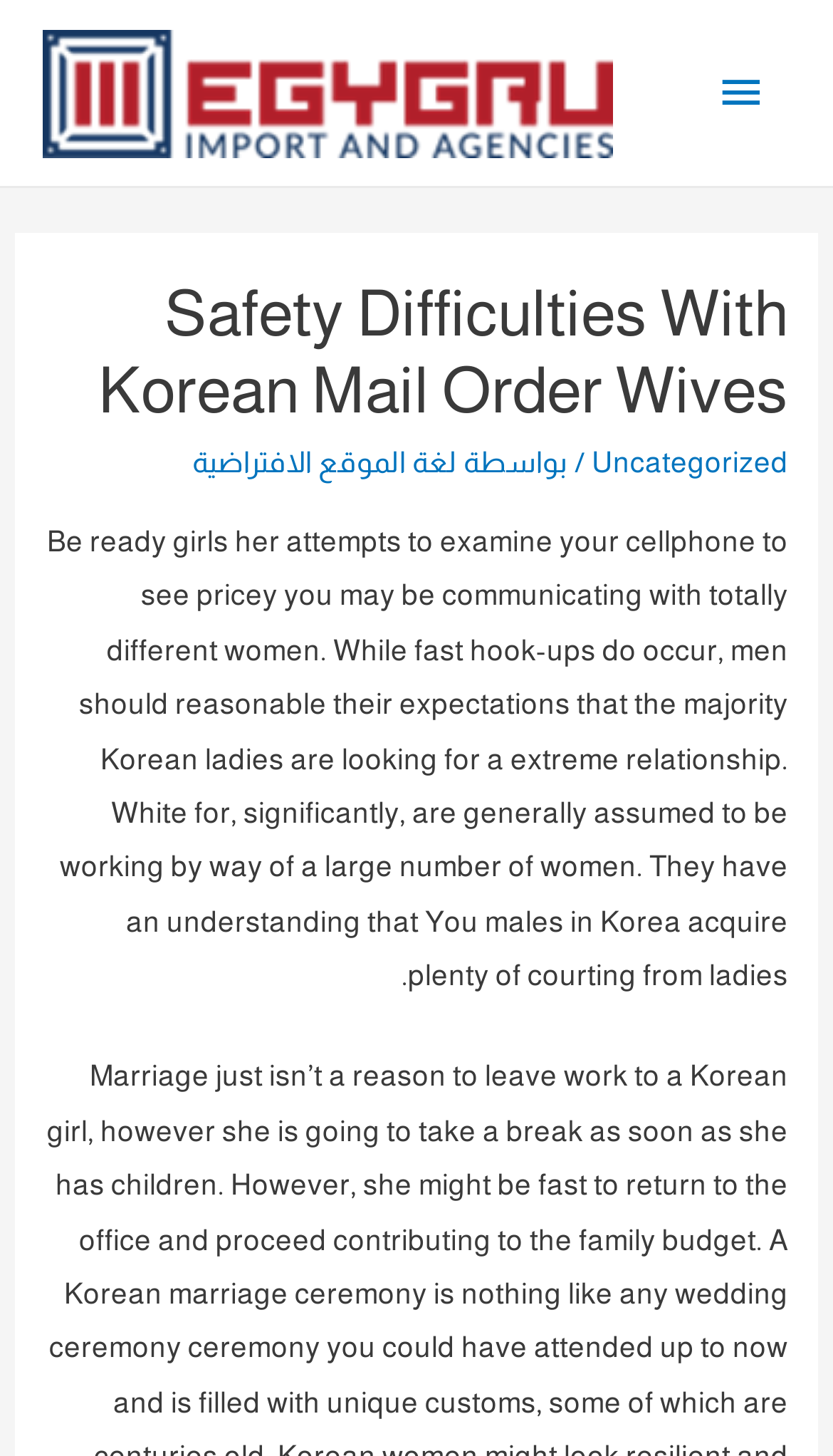Extract the bounding box of the UI element described as: "Live Music: The Dawn Keys".

None